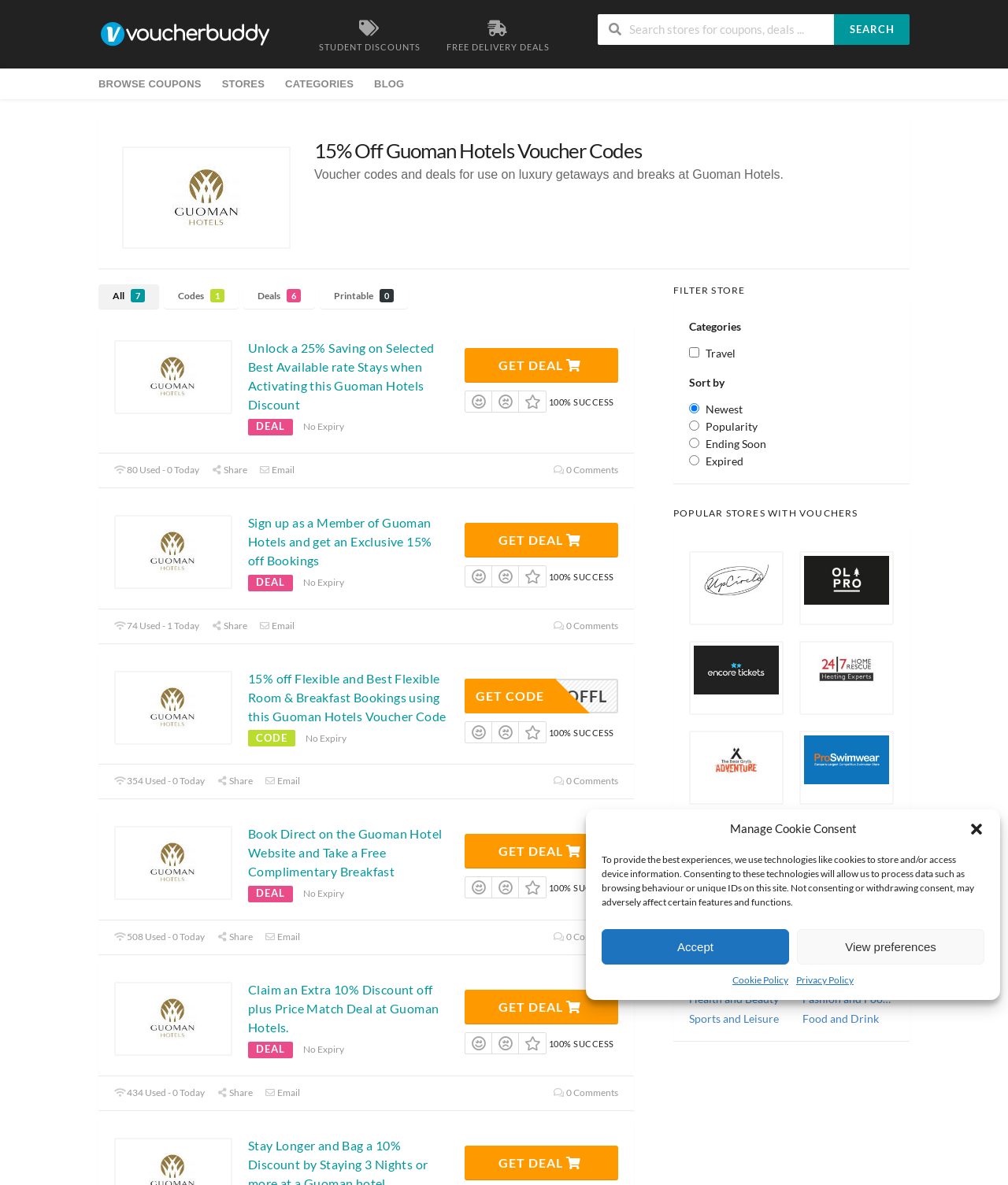Show the bounding box coordinates of the region that should be clicked to follow the instruction: "Search for coupons and deals."

[0.593, 0.012, 0.827, 0.038]